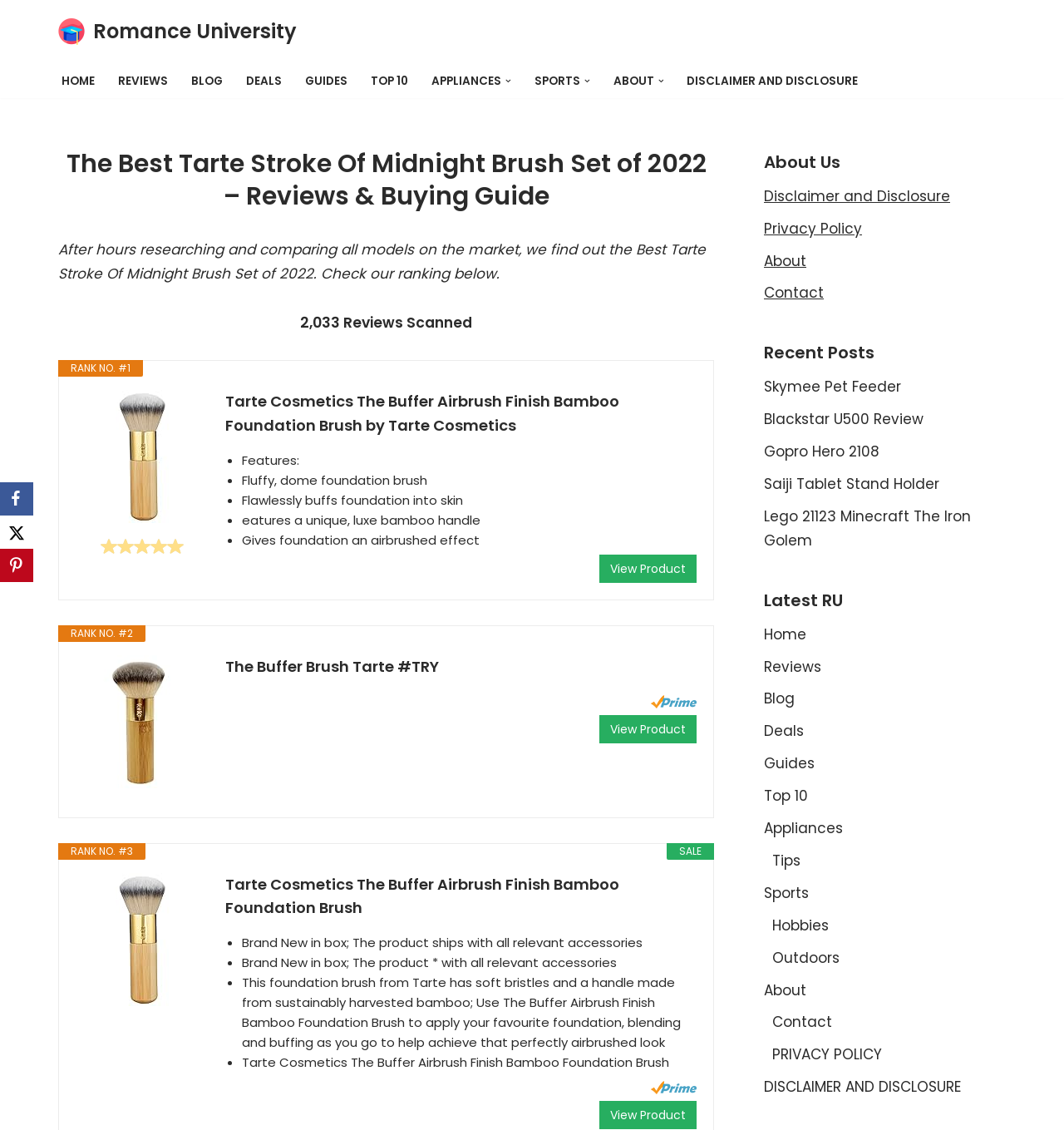Kindly determine the bounding box coordinates for the area that needs to be clicked to execute this instruction: "Click on the 'HOME' link".

[0.058, 0.062, 0.089, 0.081]